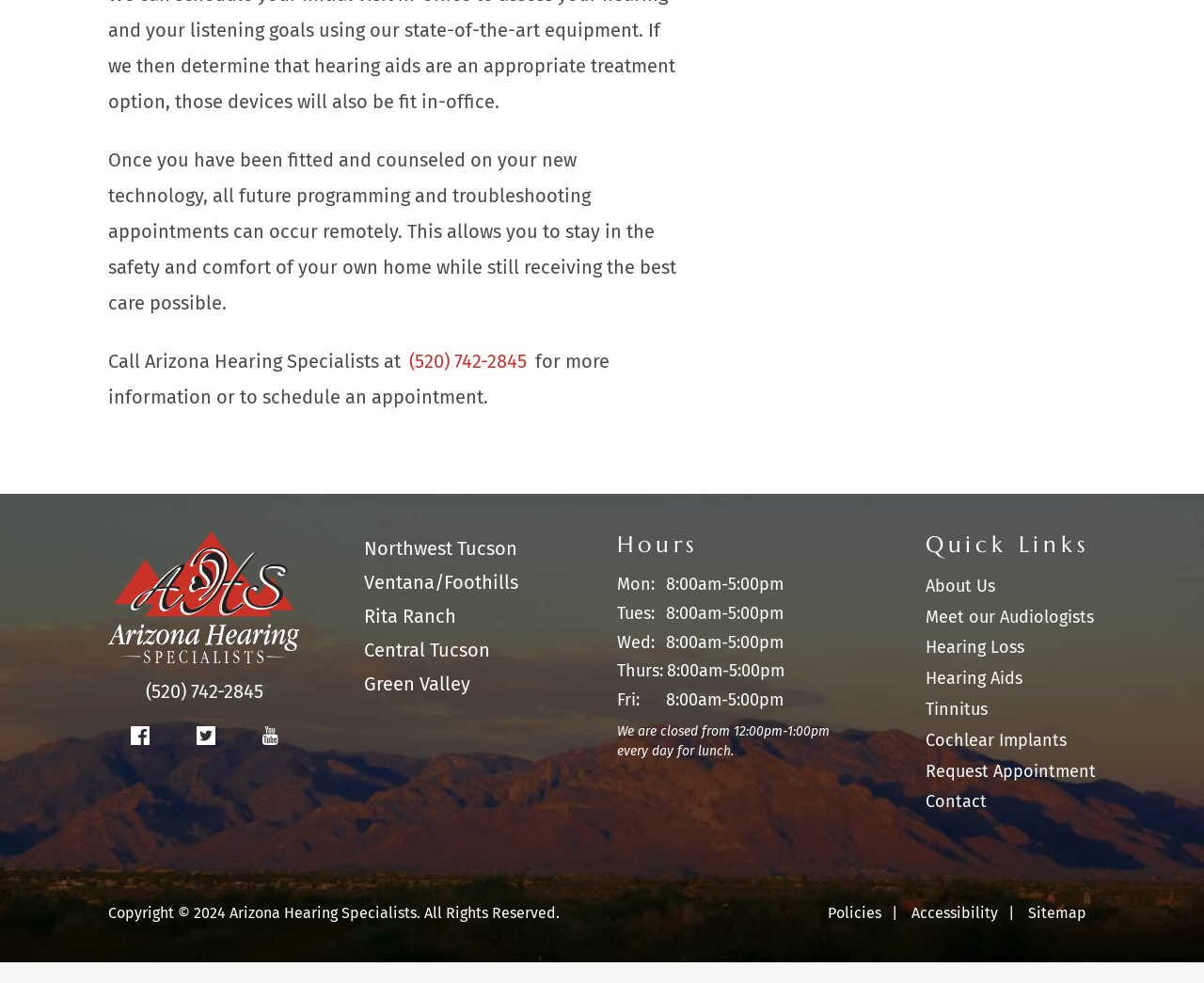How can future appointments be conducted?
Use the screenshot to answer the question with a single word or phrase.

Remotely